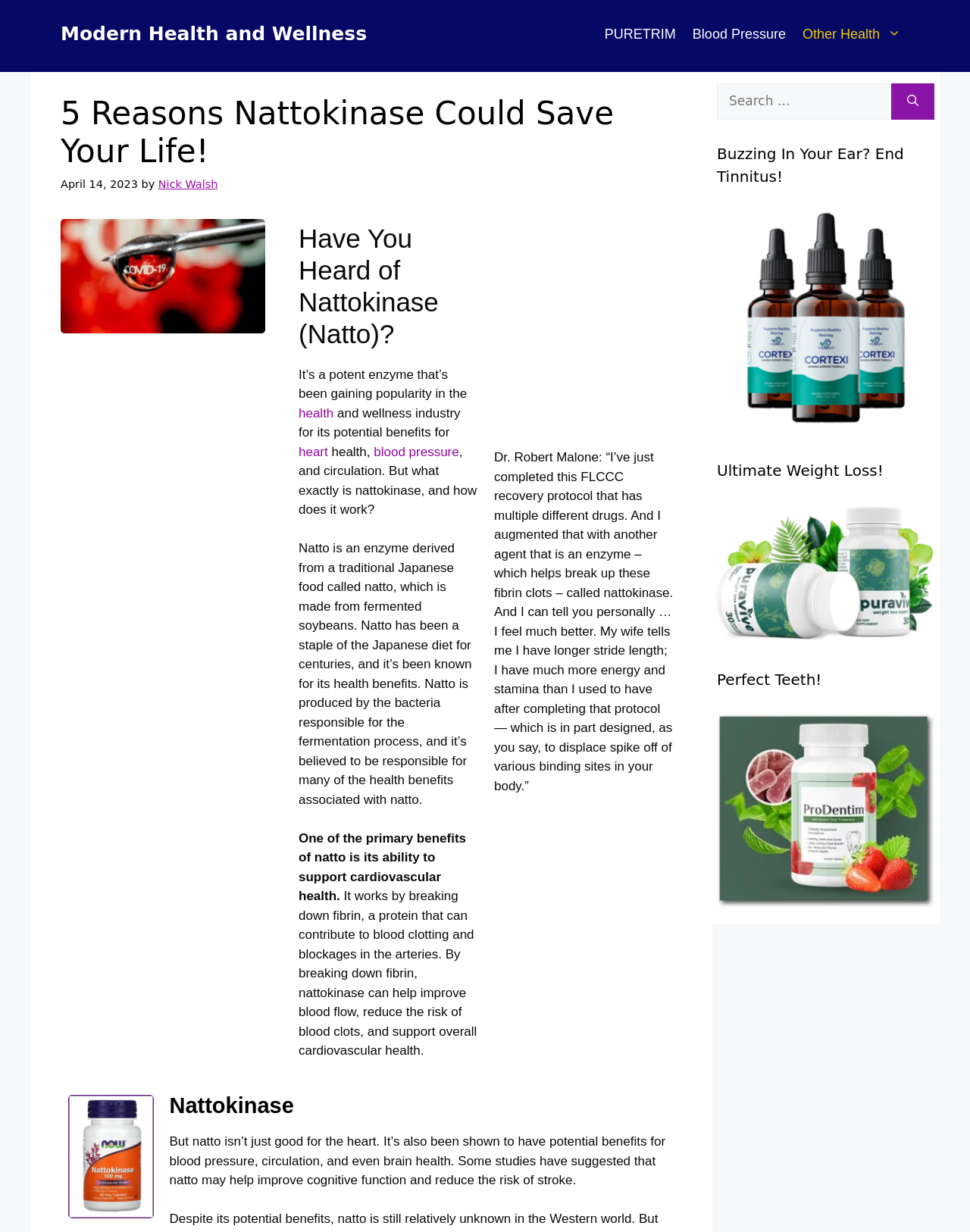Identify the bounding box for the element characterized by the following description: "blood pressure".

[0.385, 0.361, 0.473, 0.372]